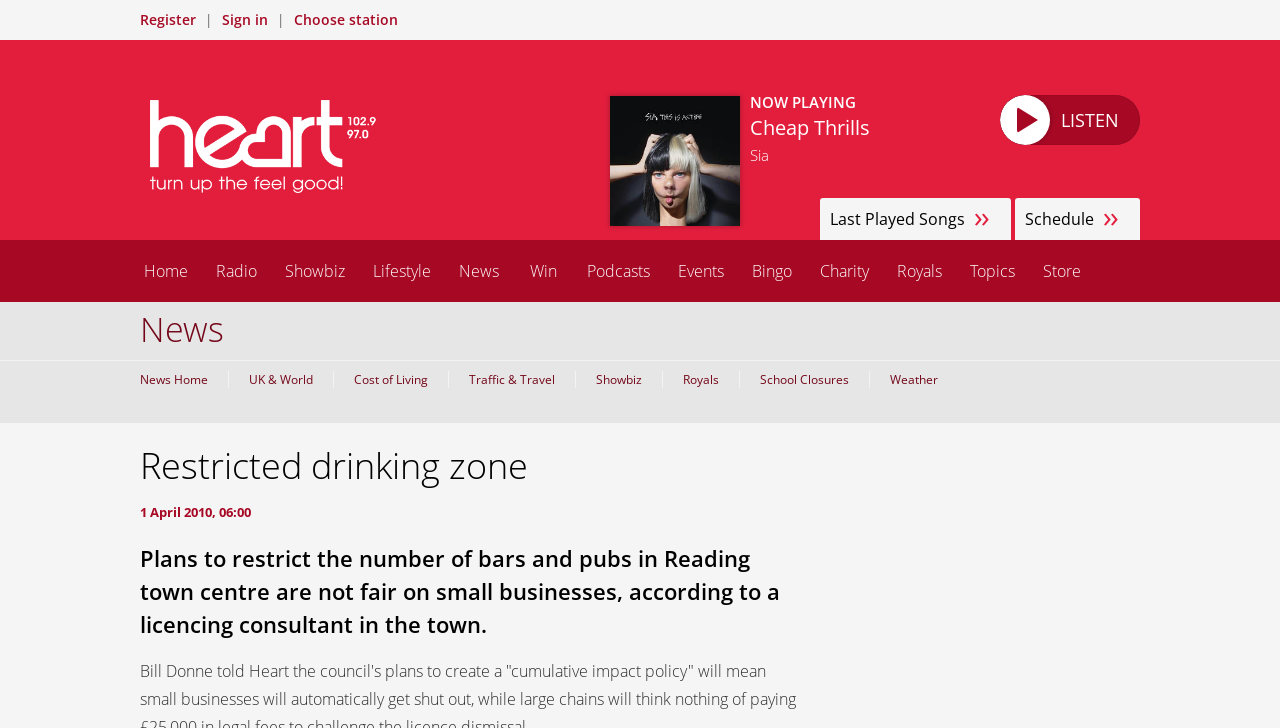Could you locate the bounding box coordinates for the section that should be clicked to accomplish this task: "Listen to Heart Berkshire & North Hampshire".

[0.117, 0.137, 0.305, 0.265]